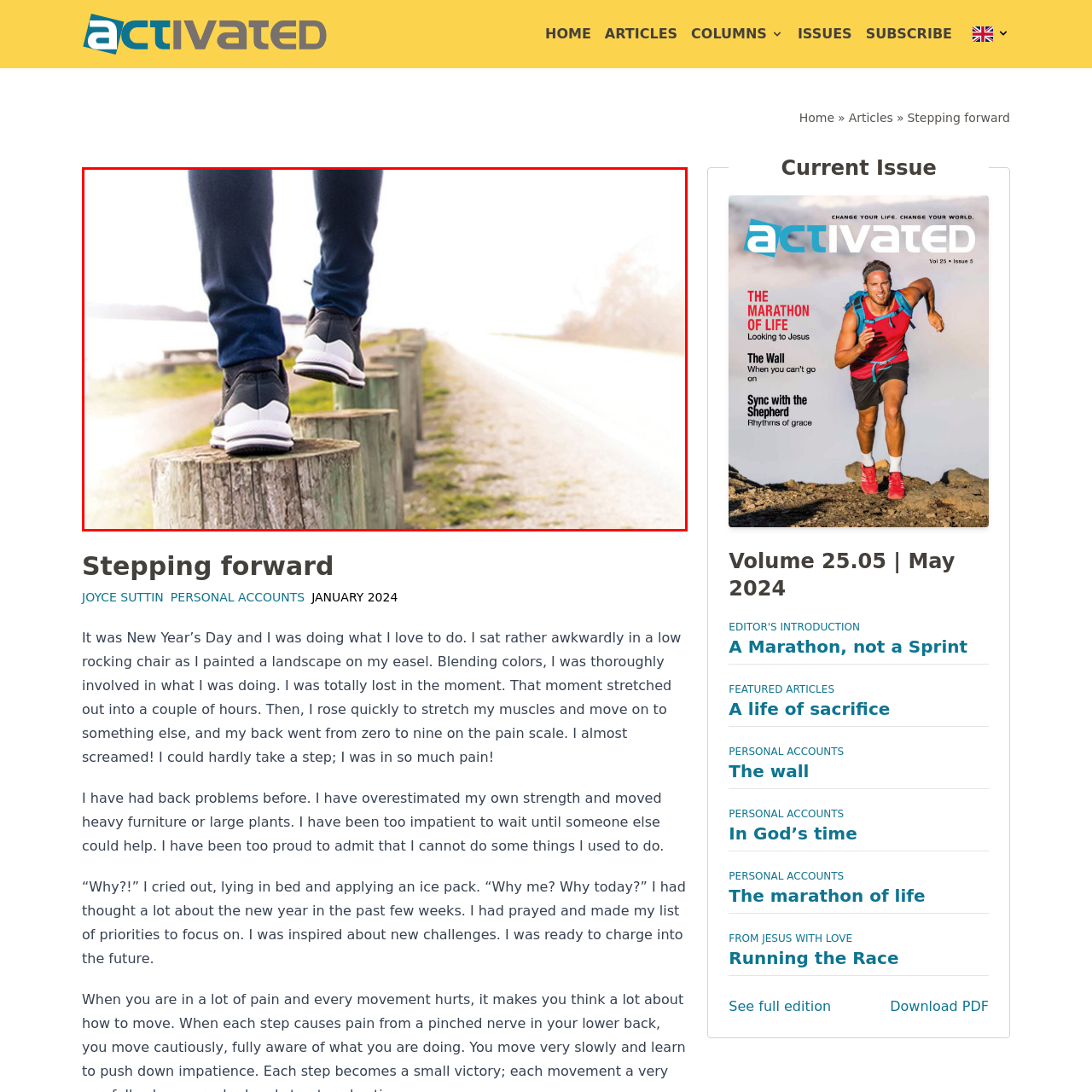Articulate a detailed description of the image enclosed by the red outline.

The image captures the moment of a person gracefully balancing on a series of wooden posts along a scenic pathway. The subject is seen from the waist down, wearing dark blue pants and black sneakers with white soles. The background hints at a tranquil setting, possibly by a river or lakeside, with a soft focus that suggests early morning or late afternoon light. The wooden posts are set along a gravel path, leading towards a softly illuminated horizon, inviting viewers to reflect on themes of balance, exploration, and the journey ahead. This visual metaphor ties in with the title "Stepping Forward," symbolizing personal growth and the pursuit of new challenges.